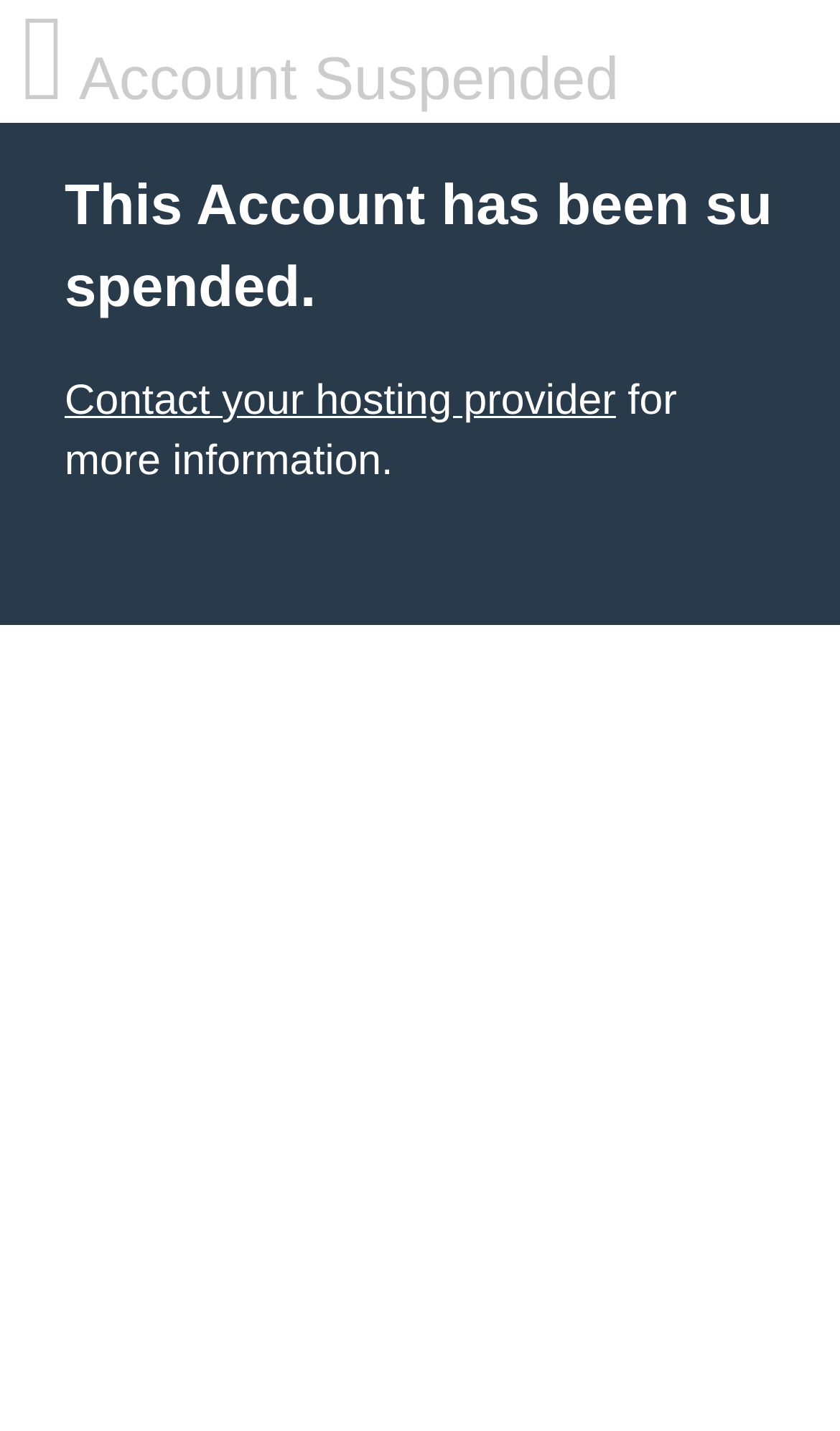Ascertain the bounding box coordinates for the UI element detailed here: "index page". The coordinates should be provided as [left, top, right, bottom] with each value being a float between 0 and 1.

None